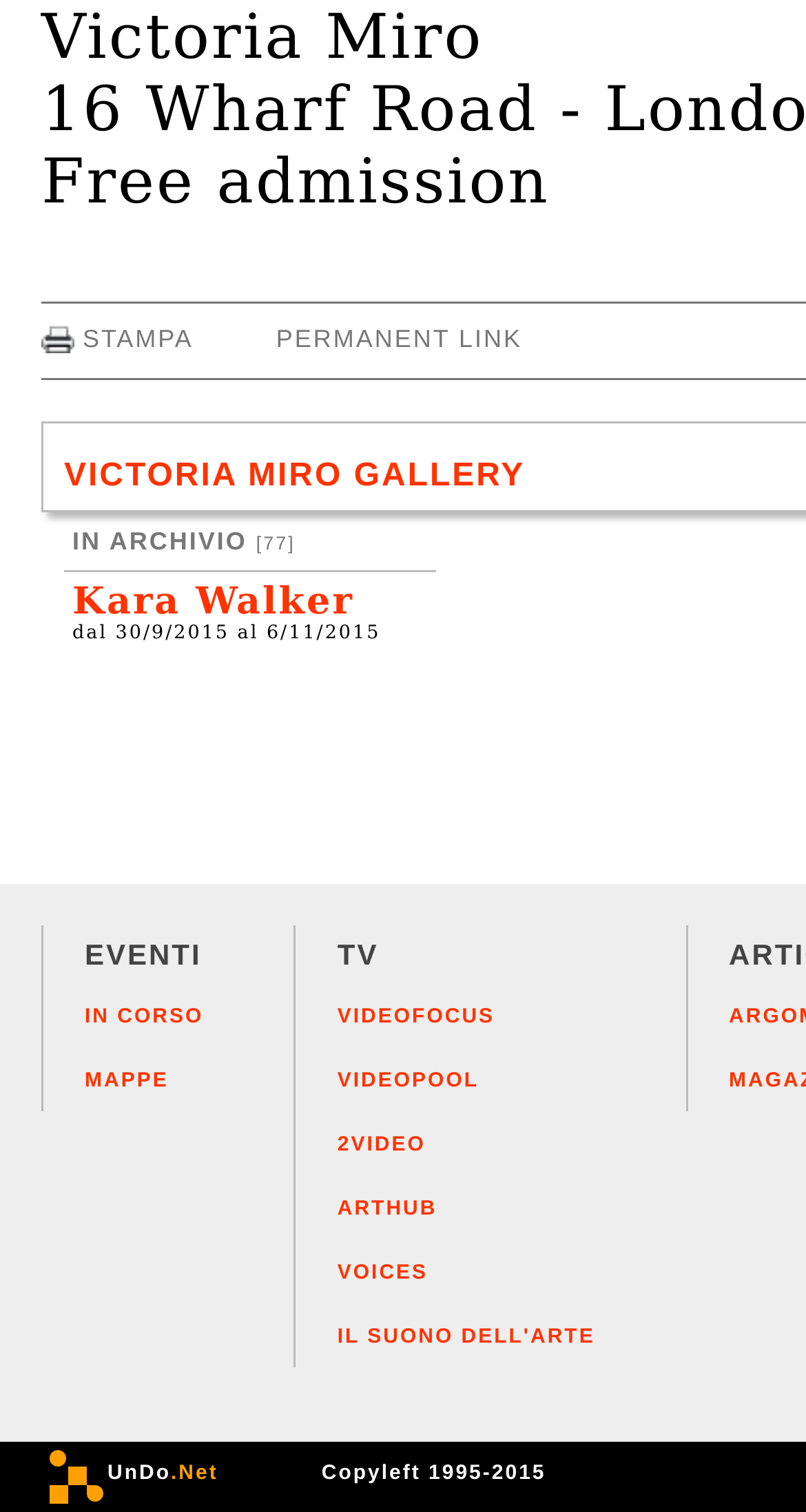Kindly determine the bounding box coordinates for the area that needs to be clicked to execute this instruction: "go to the VICTORIA MIRO GALLERY".

[0.079, 0.304, 0.651, 0.327]